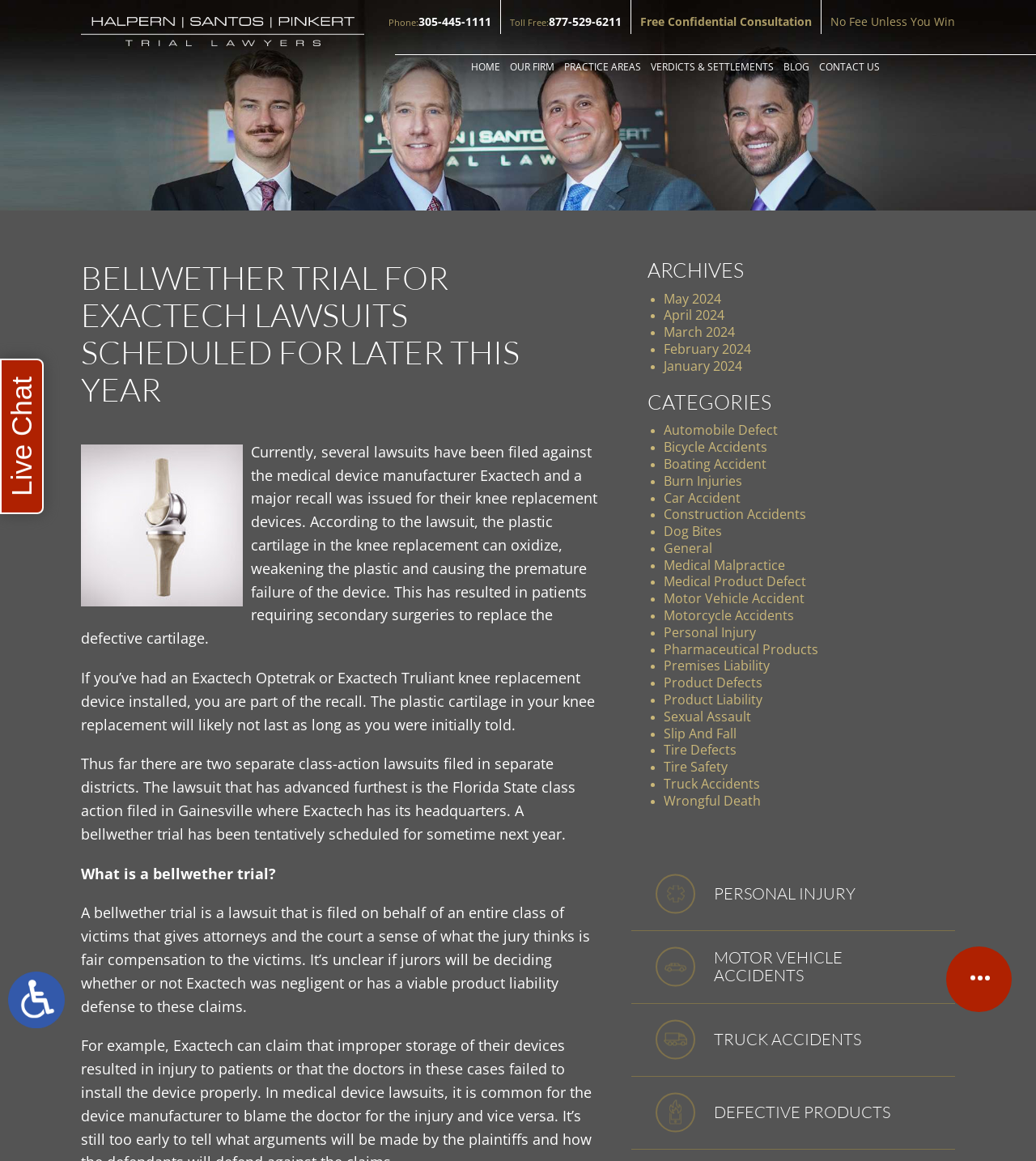Determine which piece of text is the heading of the webpage and provide it.

BELLWETHER TRIAL FOR EXACTECH LAWSUITS SCHEDULED FOR LATER THIS YEAR